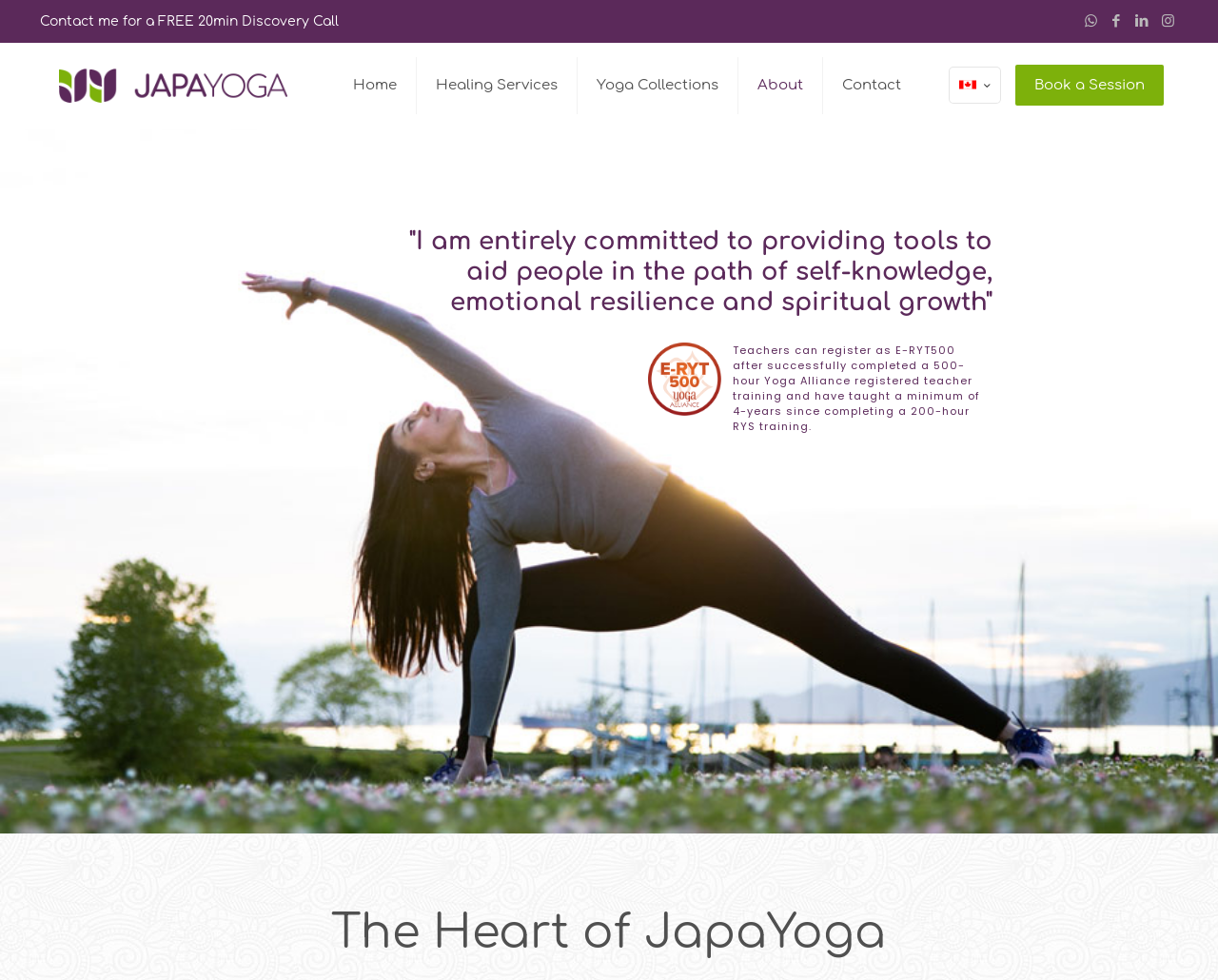Utilize the details in the image to thoroughly answer the following question: What is the purpose of the 'Contact me for a FREE 20min Discovery Call' link?

I inferred the purpose of the link by its text content 'Contact me for a FREE 20min Discovery Call' at coordinates [0.033, 0.015, 0.278, 0.029]. This suggests that the link is meant to book a discovery call with the yoga service provider.